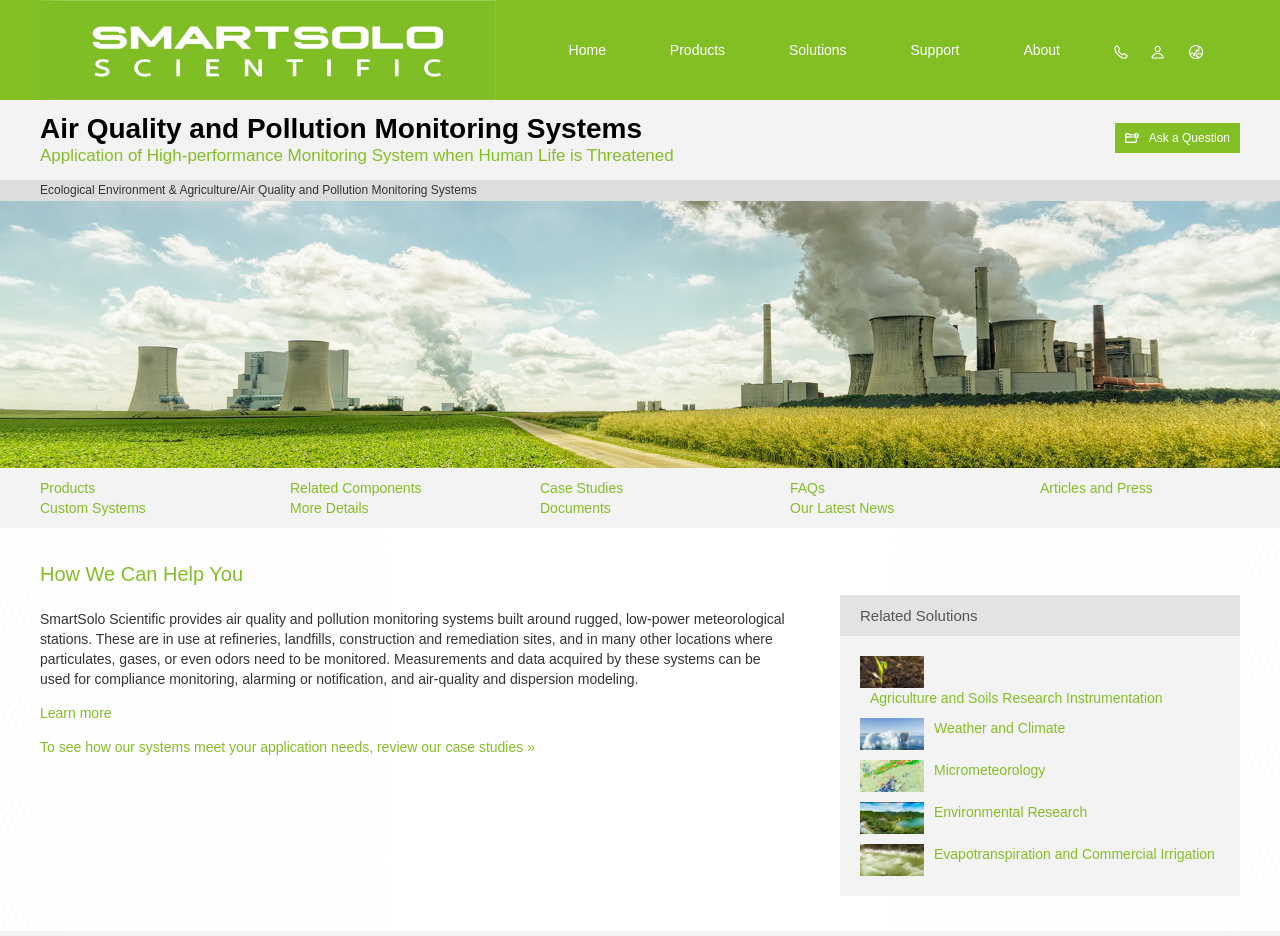Please answer the following question using a single word or phrase: What type of research is related to the monitoring systems?

Environmental Research